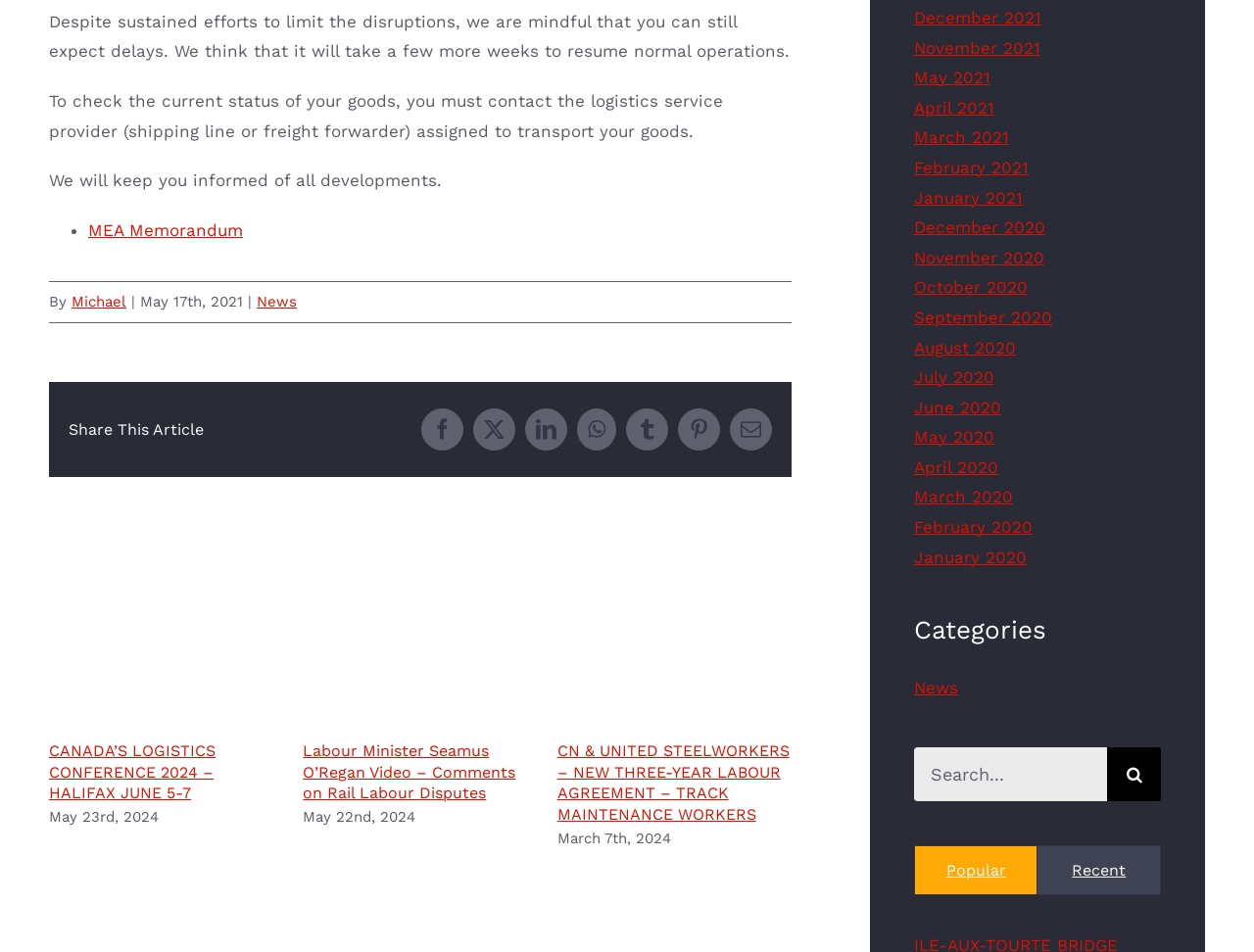Answer with a single word or phrase: 
What is the purpose of the search bar?

To search for articles